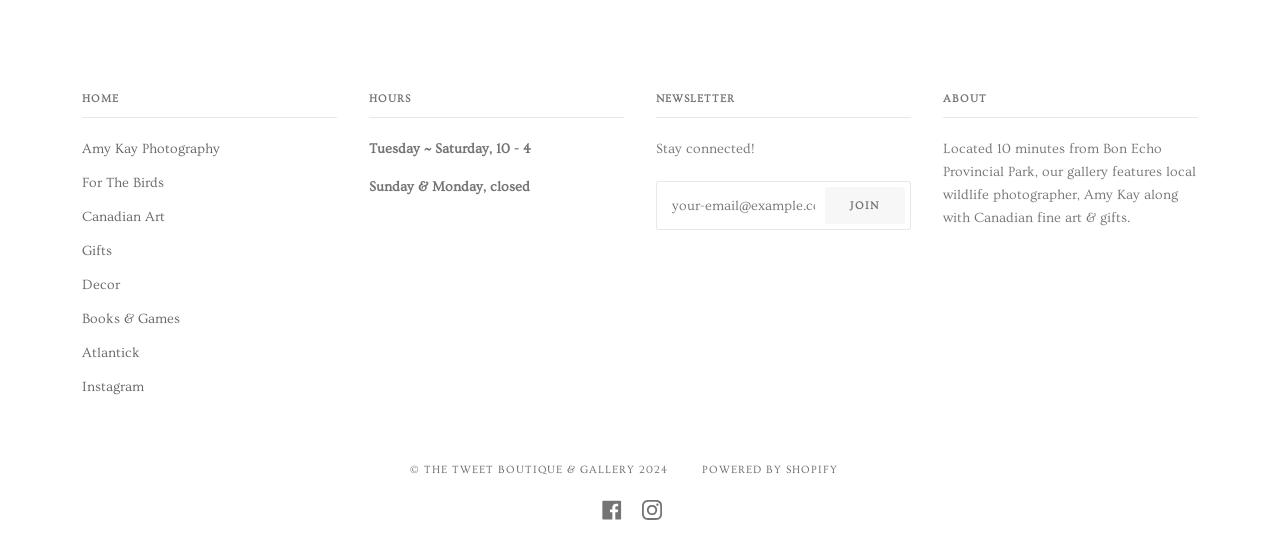Locate the bounding box coordinates of the area that needs to be clicked to fulfill the following instruction: "Enter email address in the newsletter subscription field". The coordinates should be in the format of four float numbers between 0 and 1, namely [left, top, right, bottom].

[0.517, 0.34, 0.644, 0.407]